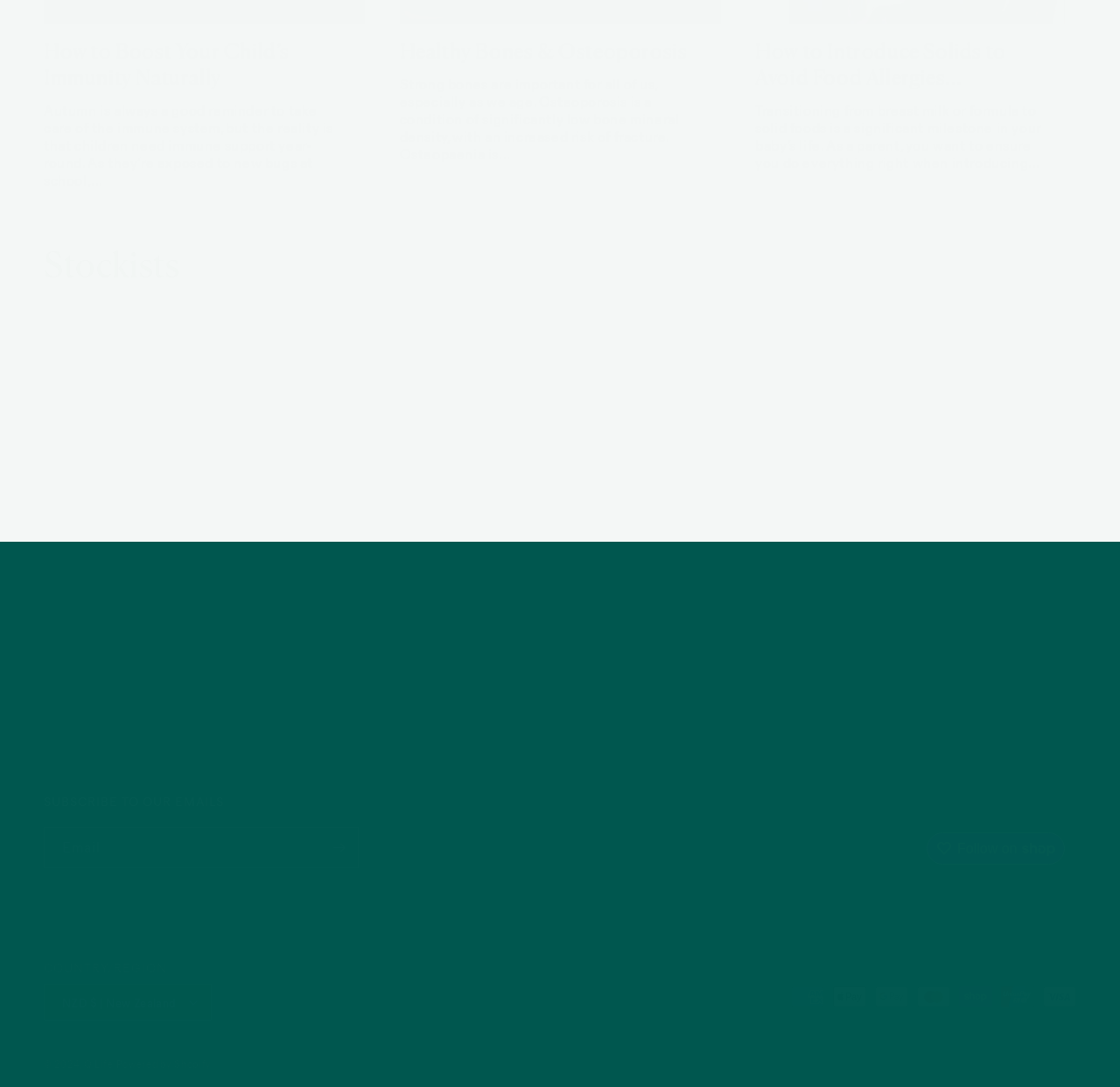Please indicate the bounding box coordinates of the element's region to be clicked to achieve the instruction: "Click on 'How to Boost Your Child’s Immunity Naturally'". Provide the coordinates as four float numbers between 0 and 1, i.e., [left, top, right, bottom].

[0.039, 0.036, 0.31, 0.084]